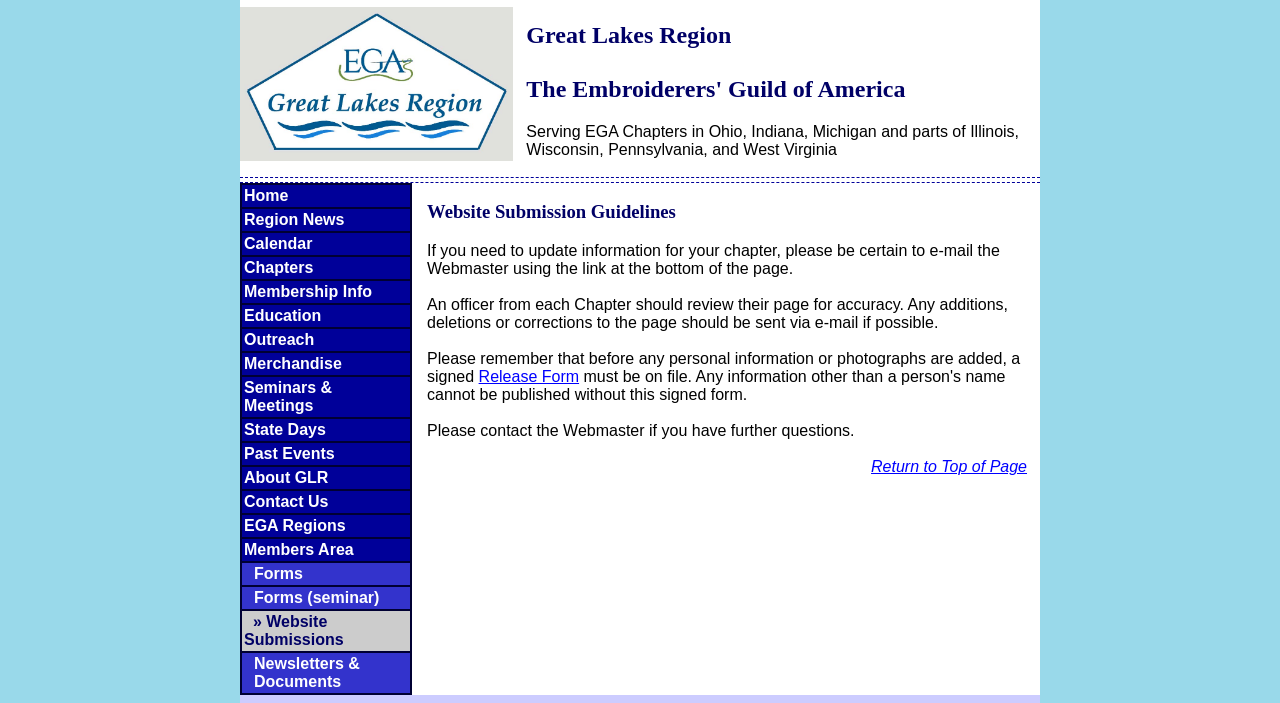Identify the bounding box coordinates for the region of the element that should be clicked to carry out the instruction: "Read Company News". The bounding box coordinates should be four float numbers between 0 and 1, i.e., [left, top, right, bottom].

None